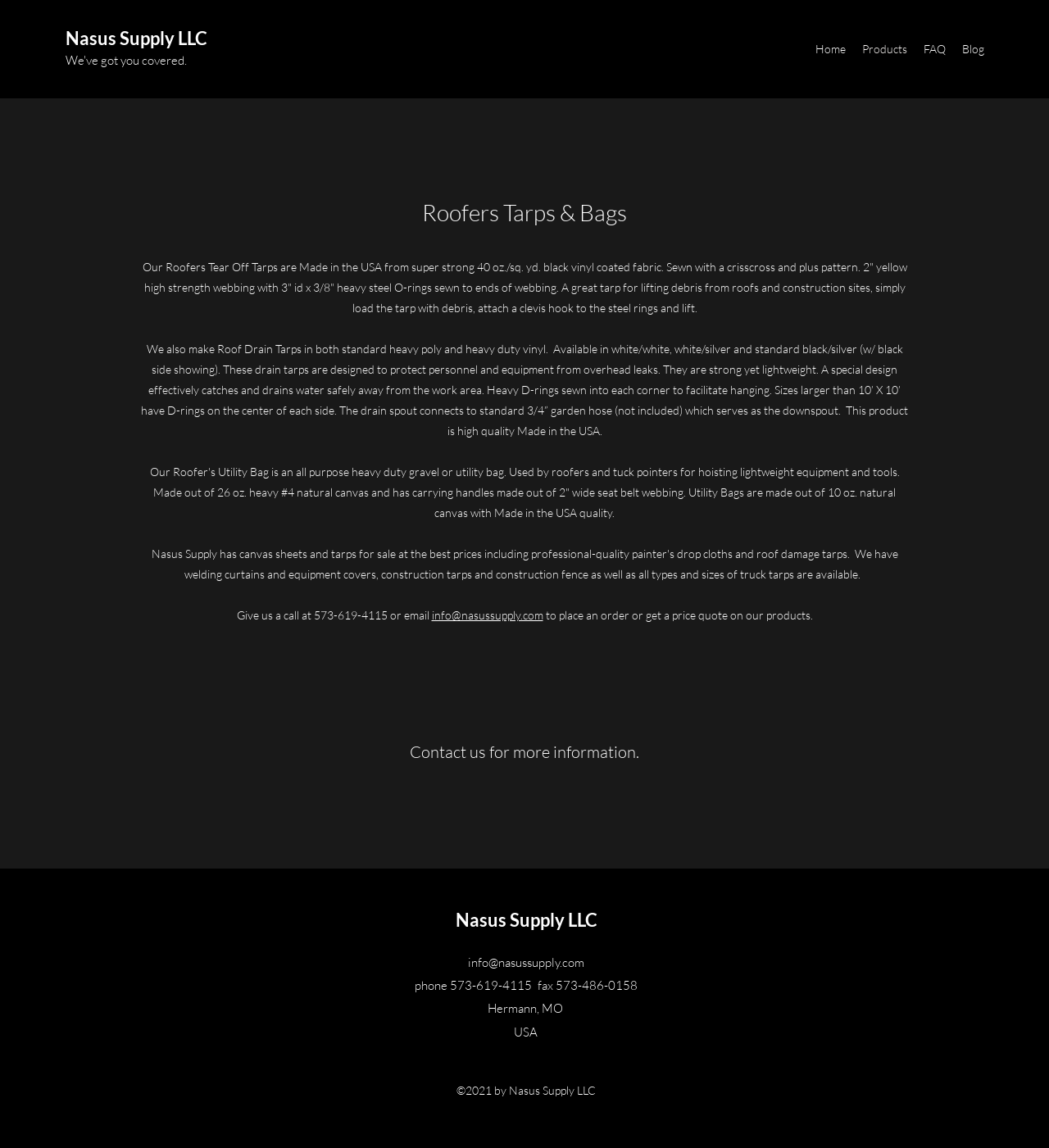Extract the main heading text from the webpage.

Roofers Tarps & Bags